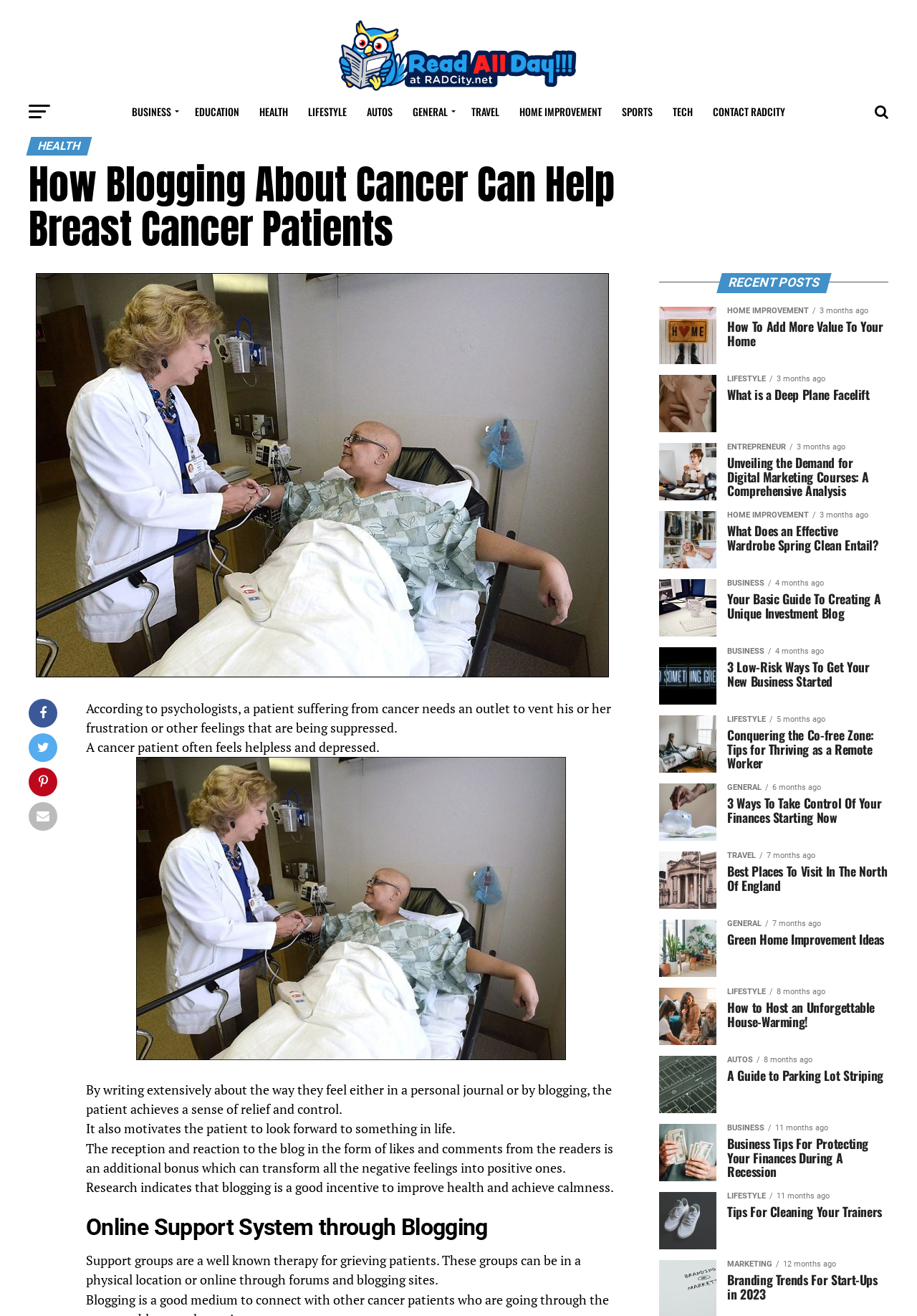Generate a thorough explanation of the webpage's elements.

This webpage is about the benefits of blogging for breast cancer patients. At the top, there is a header section with a title "How Blogging About Cancer Can Help Breast Cancer Patients" and a category label "HEALTH". Below the header, there are several links to different categories, including "BUSINESS", "EDUCATION", "LIFESTYLE", and more, arranged horizontally across the page.

The main content of the page is divided into sections. The first section discusses the emotional struggles of cancer patients and how blogging can help them express their feelings and achieve a sense of relief and control. This section includes several paragraphs of text, accompanied by an image related to breast cancer patients.

The next section is titled "Online Support System through Blogging" and explains how blogging can provide a sense of community and support for patients. This section also includes several paragraphs of text.

On the right side of the page, there is a section titled "RECENT POSTS" that lists several article headlines, including topics such as home improvement, digital marketing, and finance. These headlines are arranged vertically, with the most recent post at the top.

At the very top of the page, there is a link "Read All Day!" with an accompanying image, and a navigation menu with links to various categories.